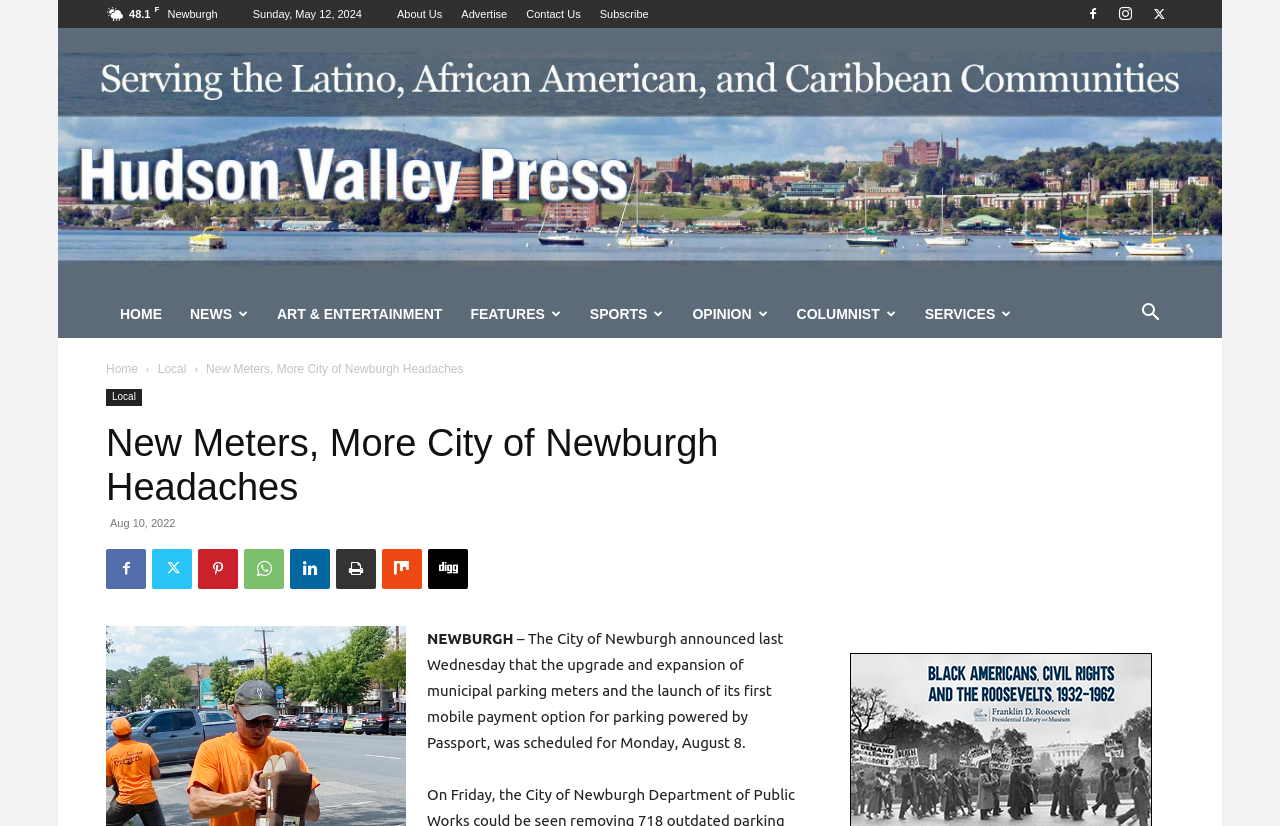What is the type of image in the header section?
Please answer the question with a detailed and comprehensive explanation.

I found the type of image in the header section by looking at the link with the description 'Hudson Valley Press Online Main Header Image'.